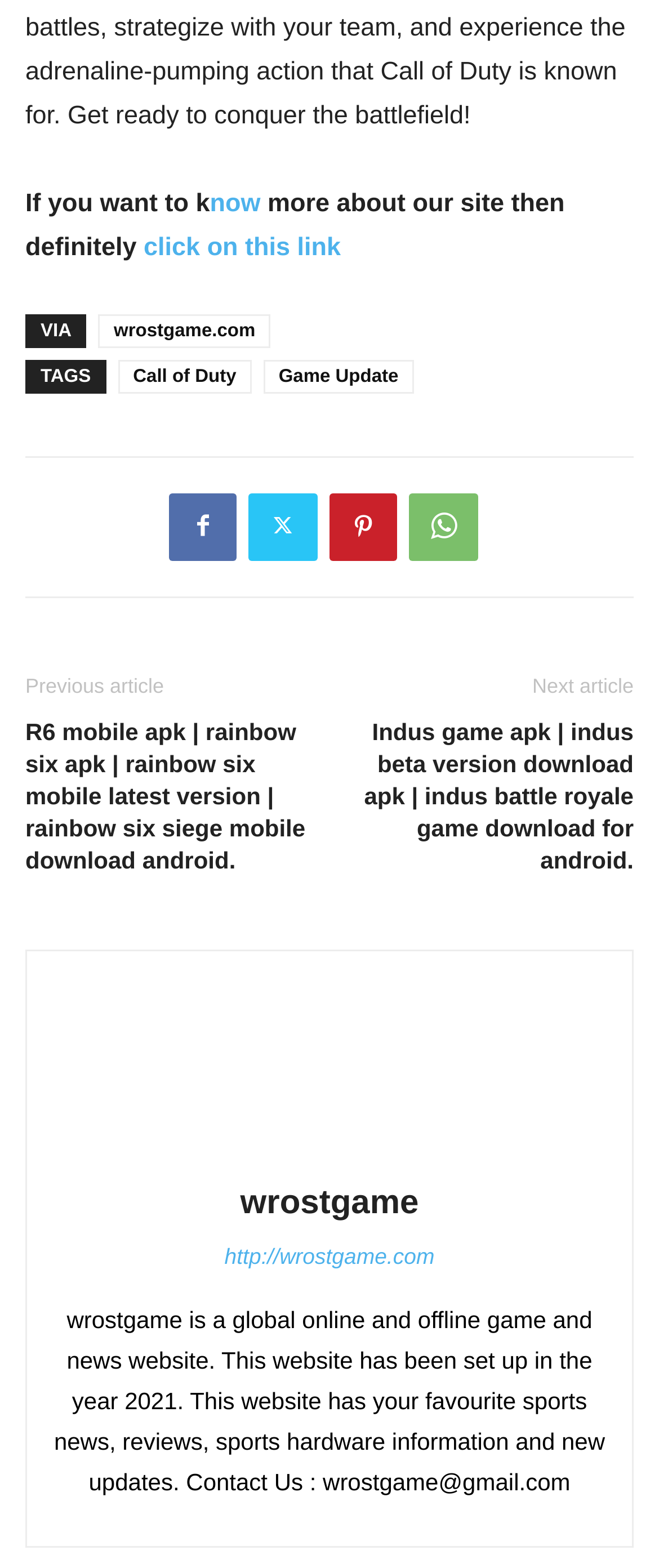What is the topic of the previous article?
Refer to the image and offer an in-depth and detailed answer to the question.

The topic of the previous article can be found in the footer section, where it is mentioned as 'R6 mobile apk | rainbow six apk | rainbow six mobile latest version | rainbow six siege mobile download android.'